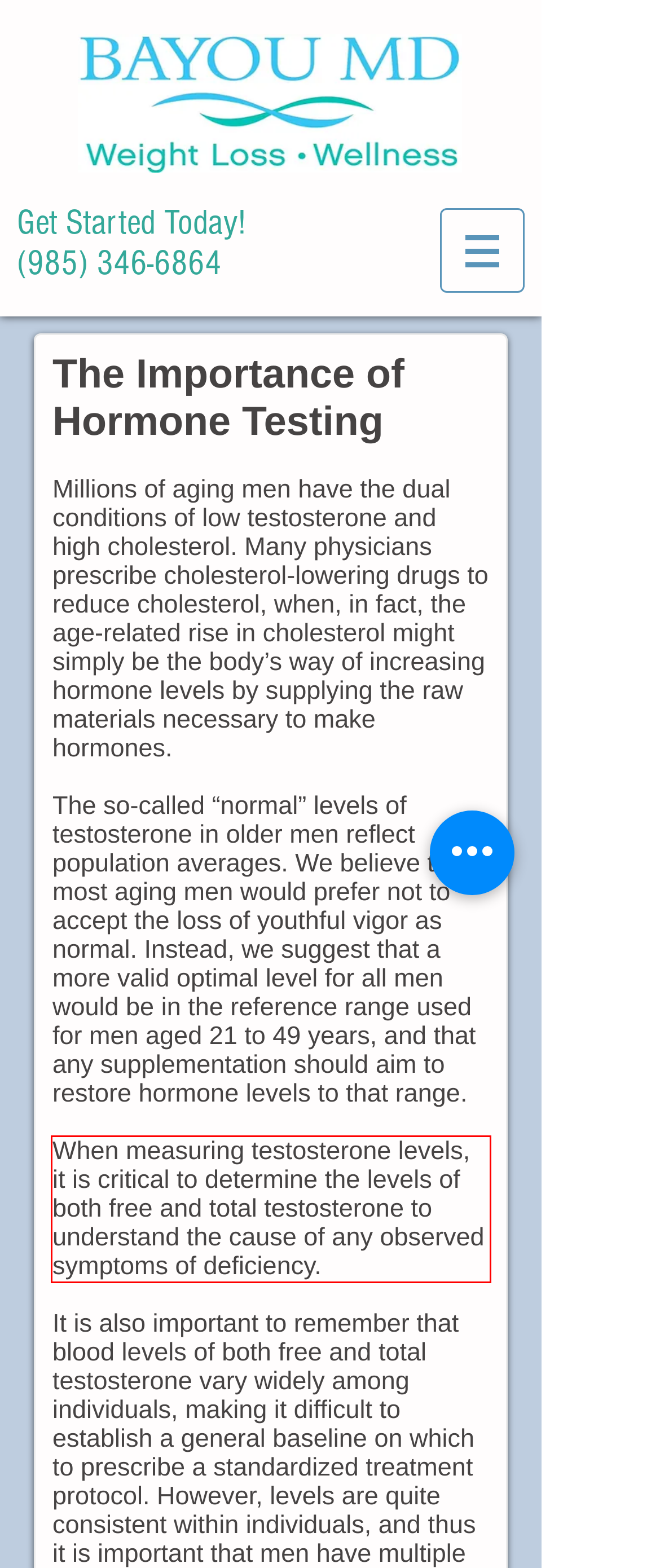In the screenshot of the webpage, find the red bounding box and perform OCR to obtain the text content restricted within this red bounding box.

When measuring testosterone levels, it is critical to determine the levels of both free and total testosterone to understand the cause of any observed symptoms of deficiency.